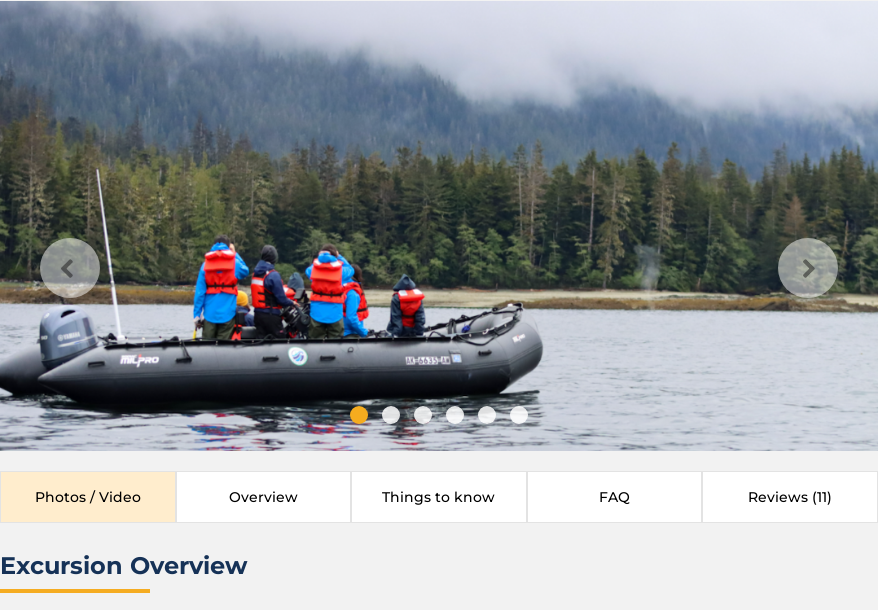What type of ecosystem is being explored in the Ketchikan Ocean Wilderness Expedition?
Using the visual information, reply with a single word or short phrase.

Marine ecosystem